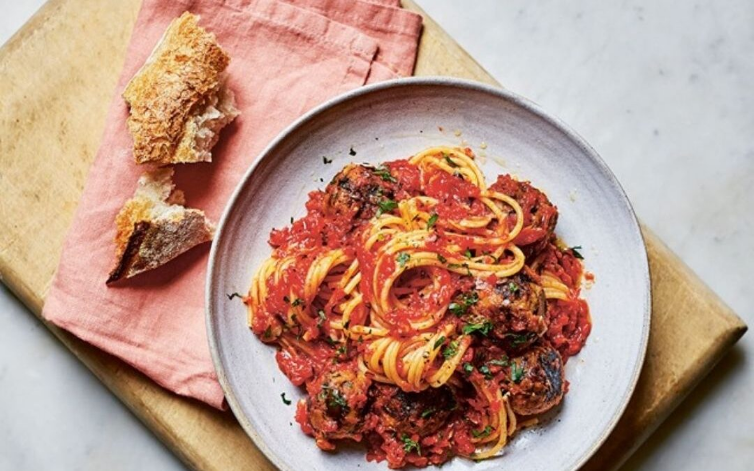What is the material of the cutting board?
Please answer the question as detailed as possible.

The caption describes the plate as being set against a warm wooden cutting board, which adds to the inviting and homey atmosphere of the meal.